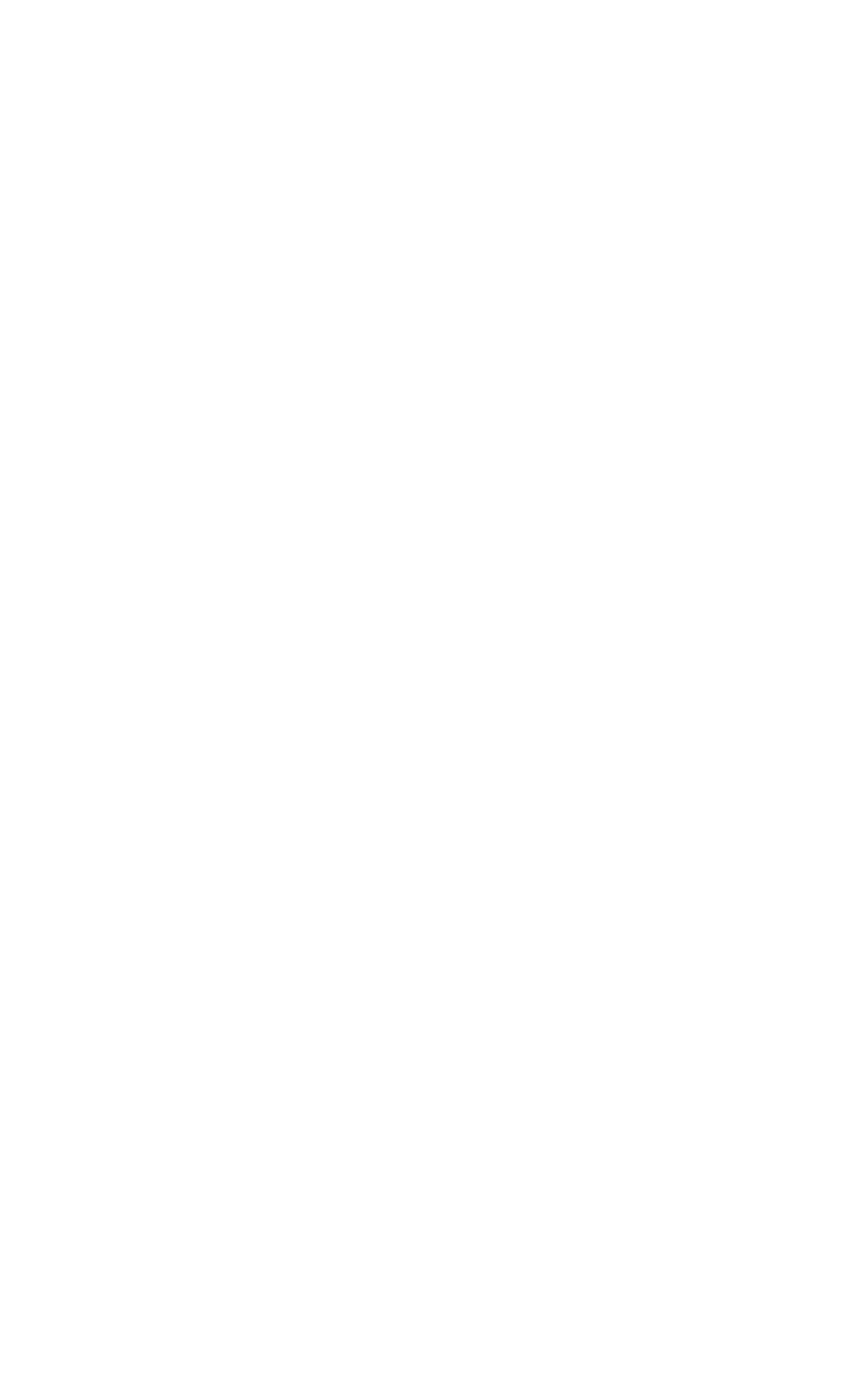Please provide the bounding box coordinate of the region that matches the element description: #cheap home projects. Coordinates should be in the format (top-left x, top-left y, bottom-right x, bottom-right y) and all values should be between 0 and 1.

[0.439, 0.335, 0.914, 0.406]